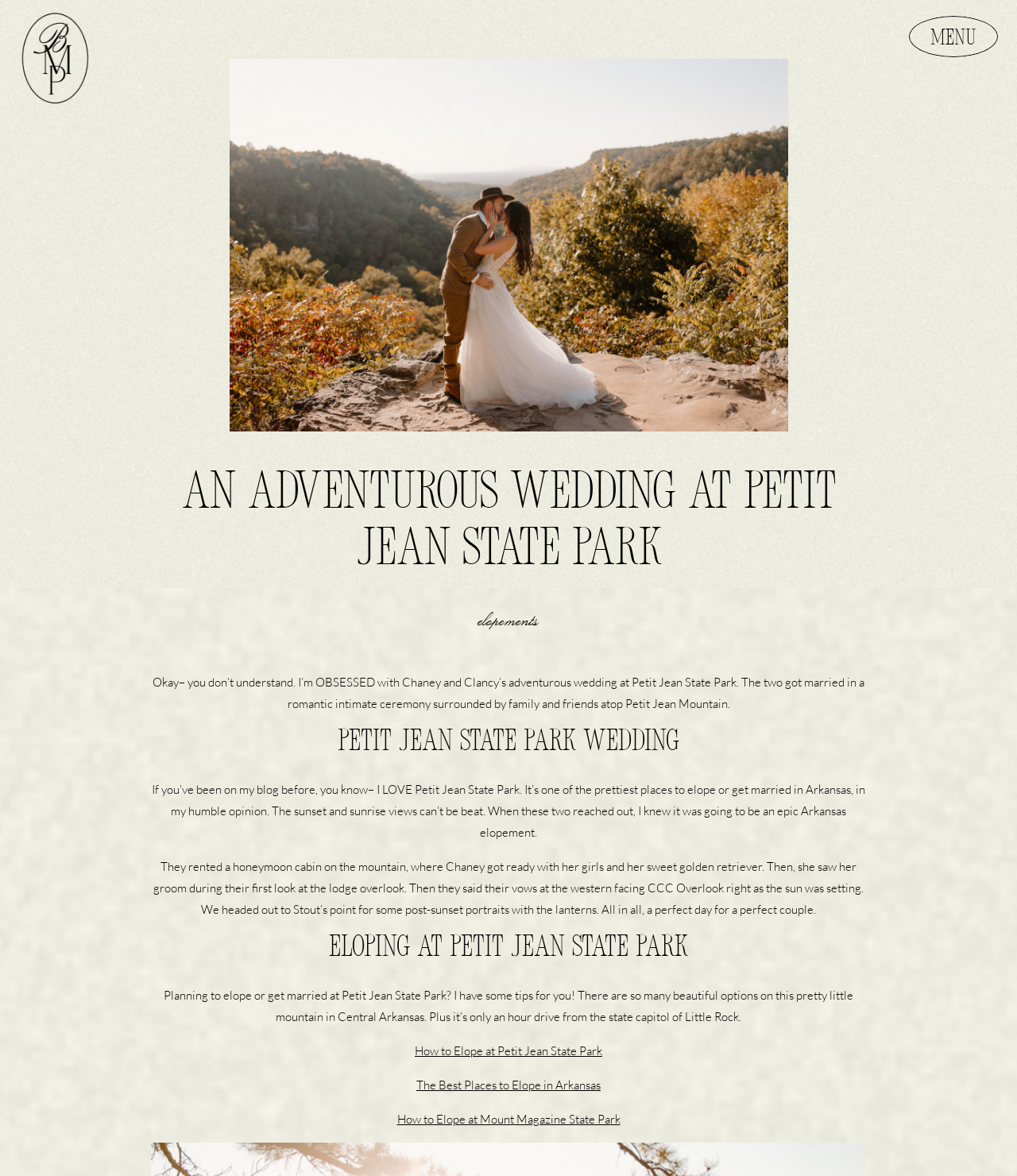Where did Chaney and Clancy get married?
Provide a fully detailed and comprehensive answer to the question.

Based on the webpage content, it is mentioned that Chaney and Clancy got married in a romantic intimate ceremony surrounded by family and friends atop Petit Jean Mountain, which is part of Petit Jean State Park.